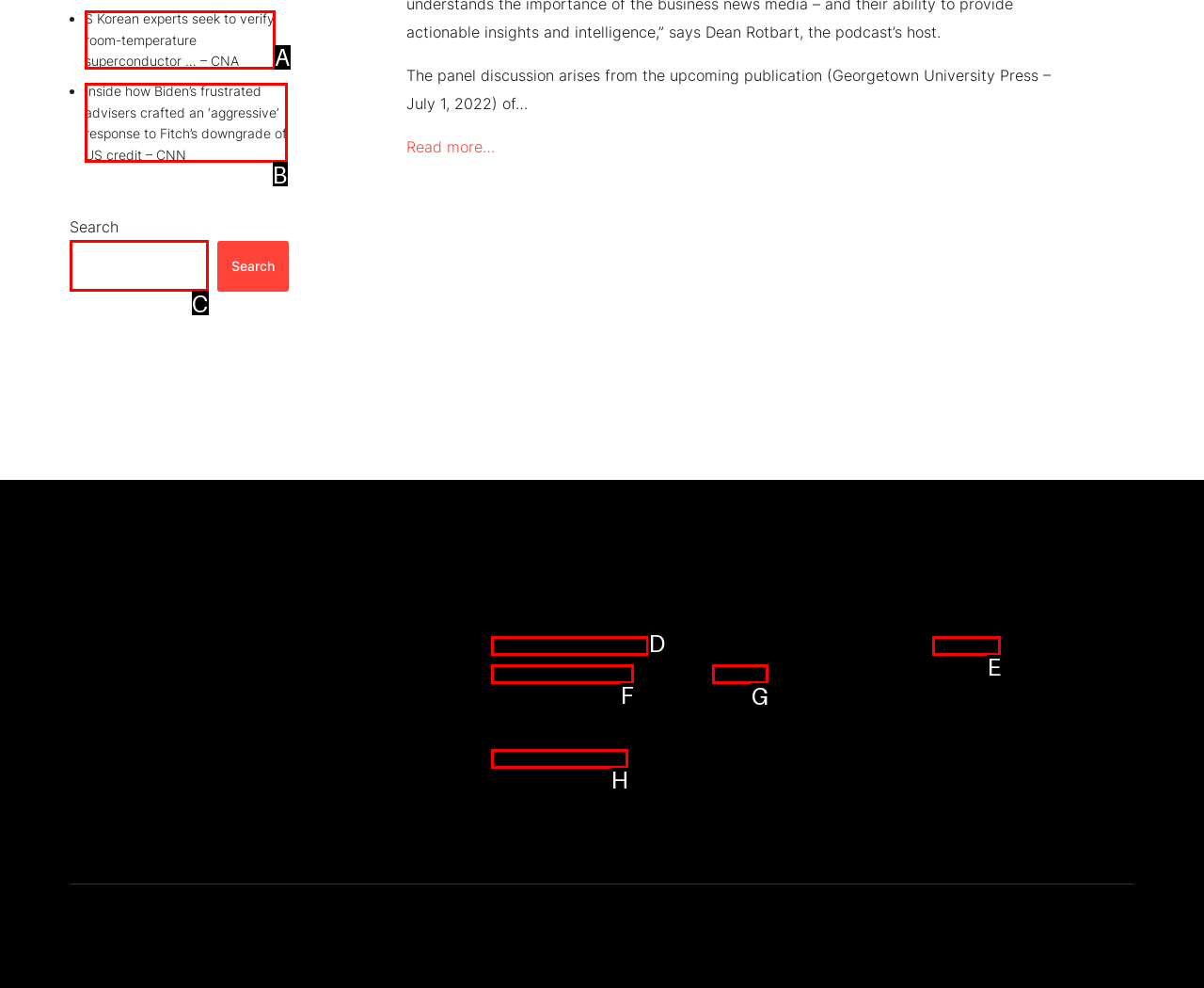Tell me the letter of the UI element I should click to accomplish the task: Explore being generous based on the choices provided in the screenshot.

None